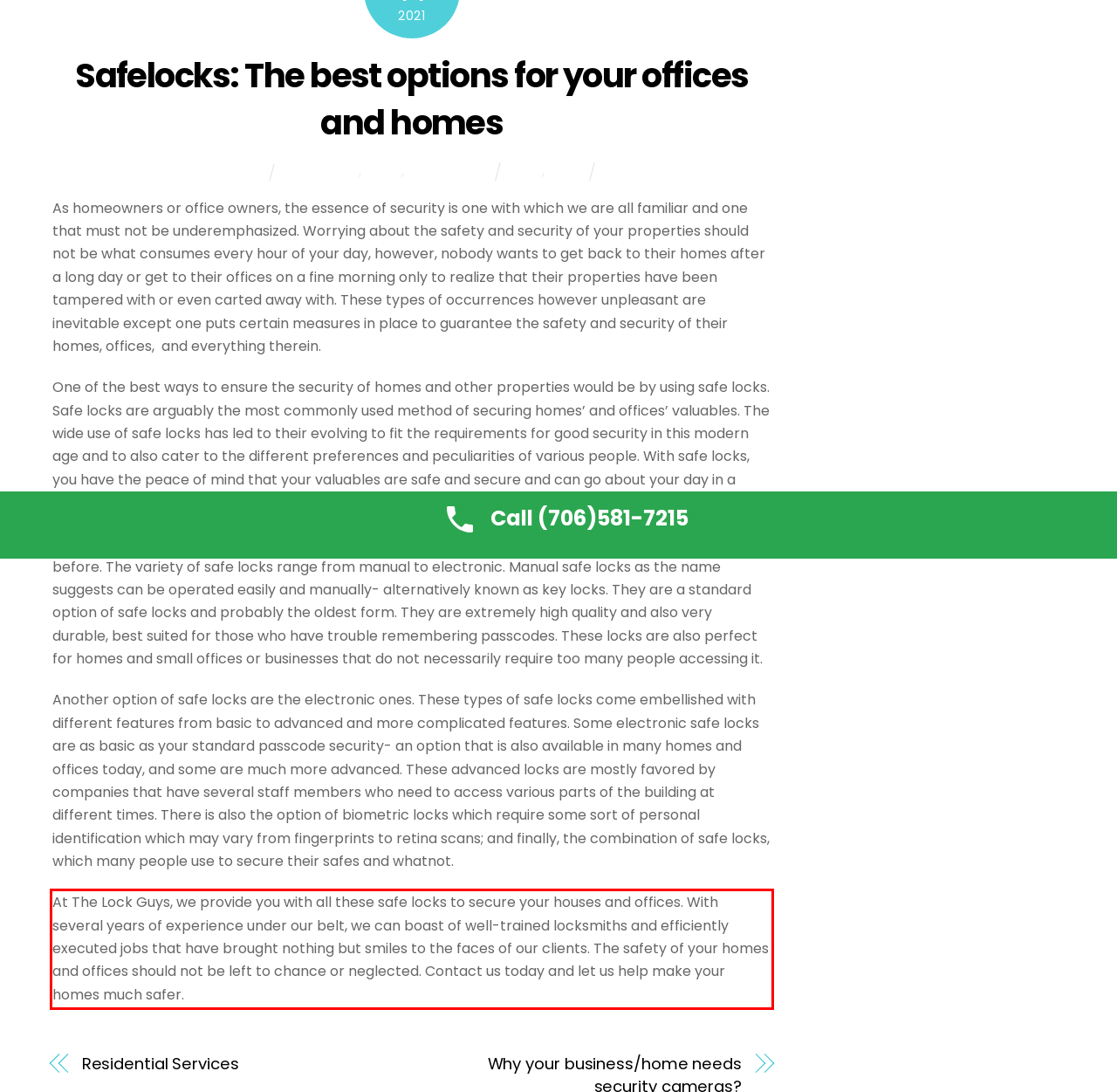Using the provided screenshot of a webpage, recognize the text inside the red rectangle bounding box by performing OCR.

At The Lock Guys, we provide you with all these safe locks to secure your houses and offices. With several years of experience under our belt, we can boast of well-trained locksmiths and efficiently executed jobs that have brought nothing but smiles to the faces of our clients. The safety of your homes and offices should not be left to chance or neglected. Contact us today and let us help make your homes much safer.